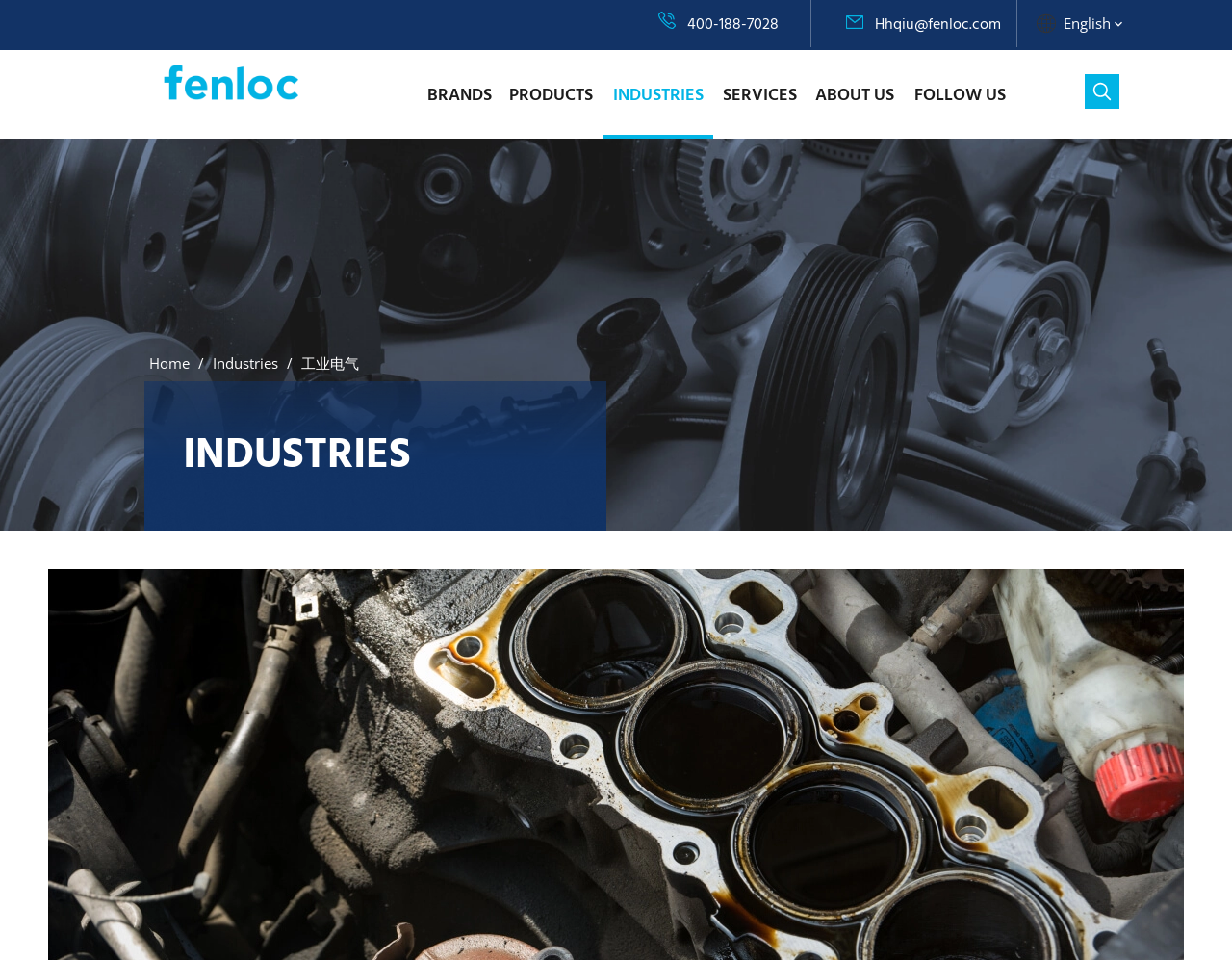Determine the bounding box coordinates of the clickable area required to perform the following instruction: "Visit the 'About Us' page". The coordinates should be represented as four float numbers between 0 and 1: [left, top, right, bottom].

None